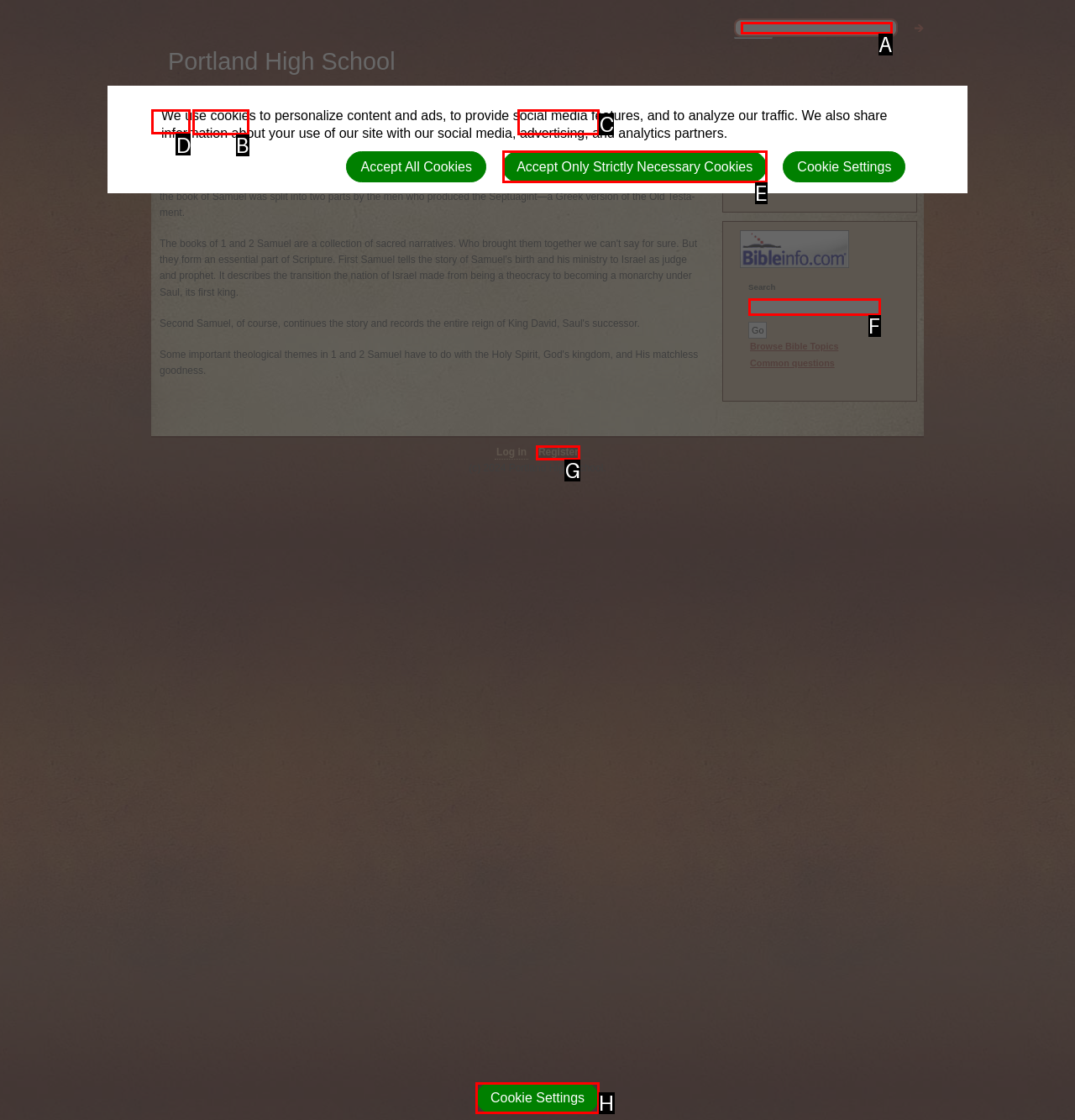Which choice should you pick to execute the task: Go to the home page
Respond with the letter associated with the correct option only.

D